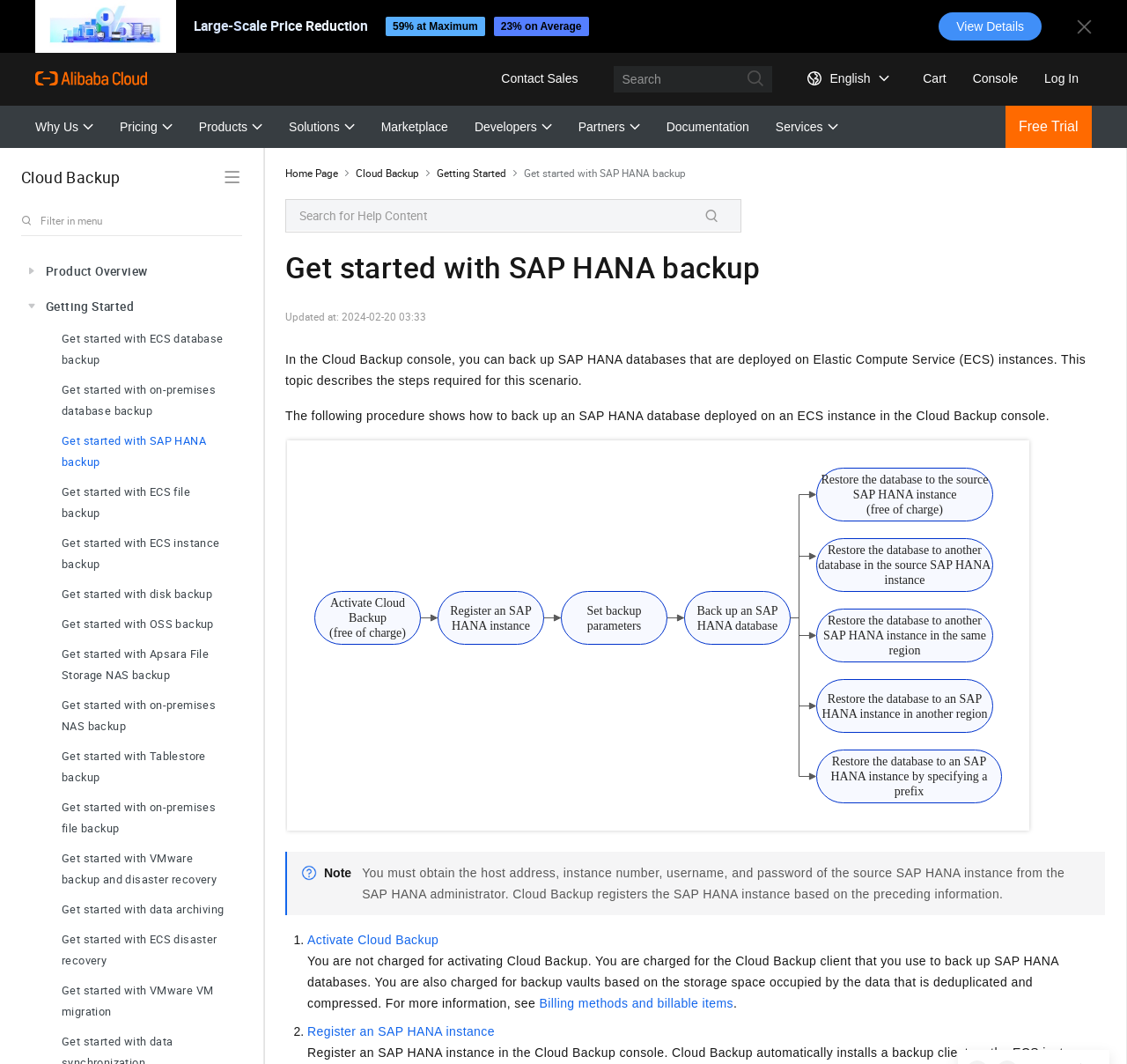How many links are there in the top navigation menu?
Ensure your answer is thorough and detailed.

By counting the links in the top navigation menu, I can see that there are 9 links, including 'Why Us', 'Pricing', 'Products', 'Solutions', 'Marketplace', 'Developers', 'Partners', 'Documentation', and 'Services'.